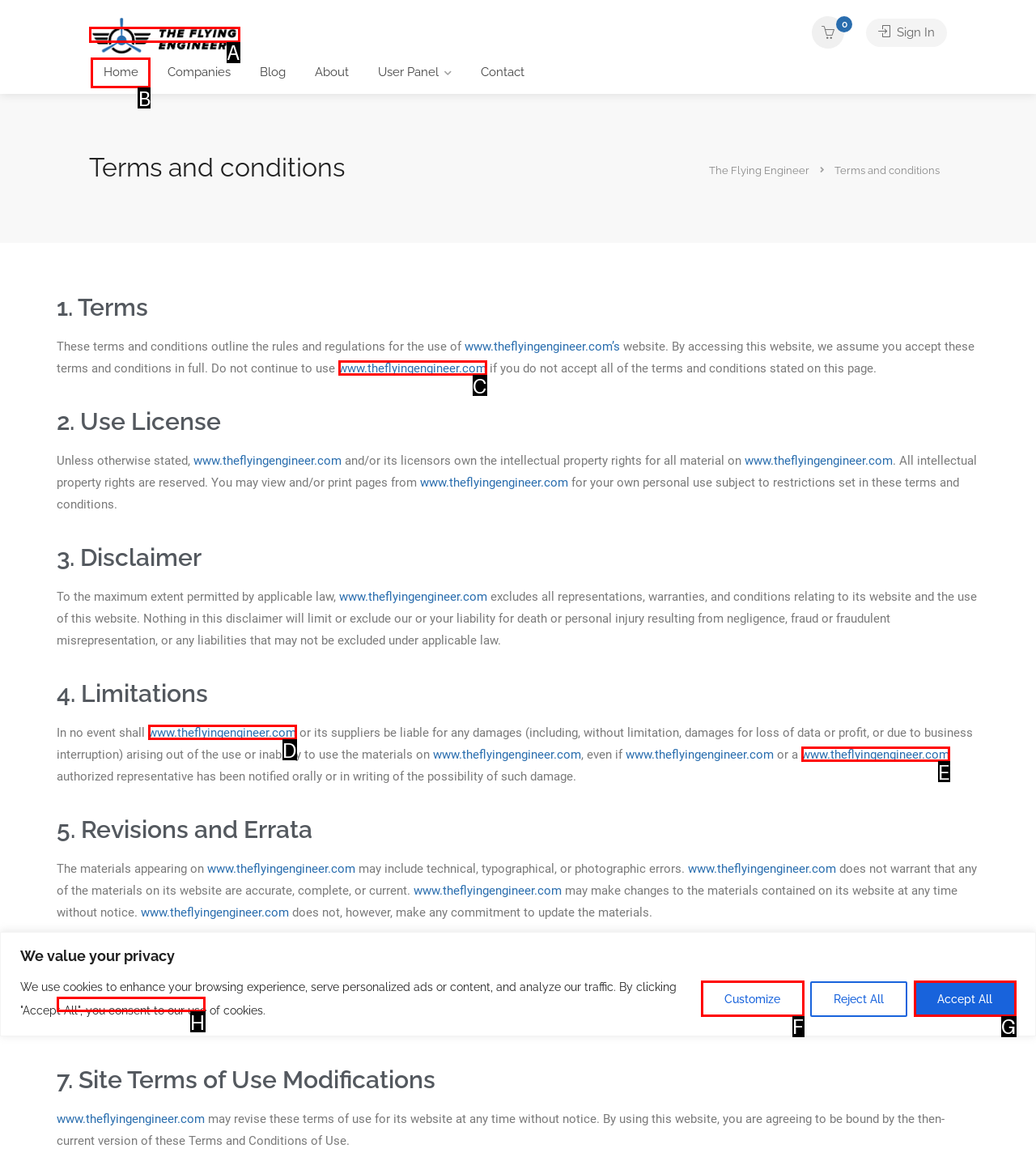Tell me the letter of the UI element I should click to accomplish the task: Go to the home page based on the choices provided in the screenshot.

None